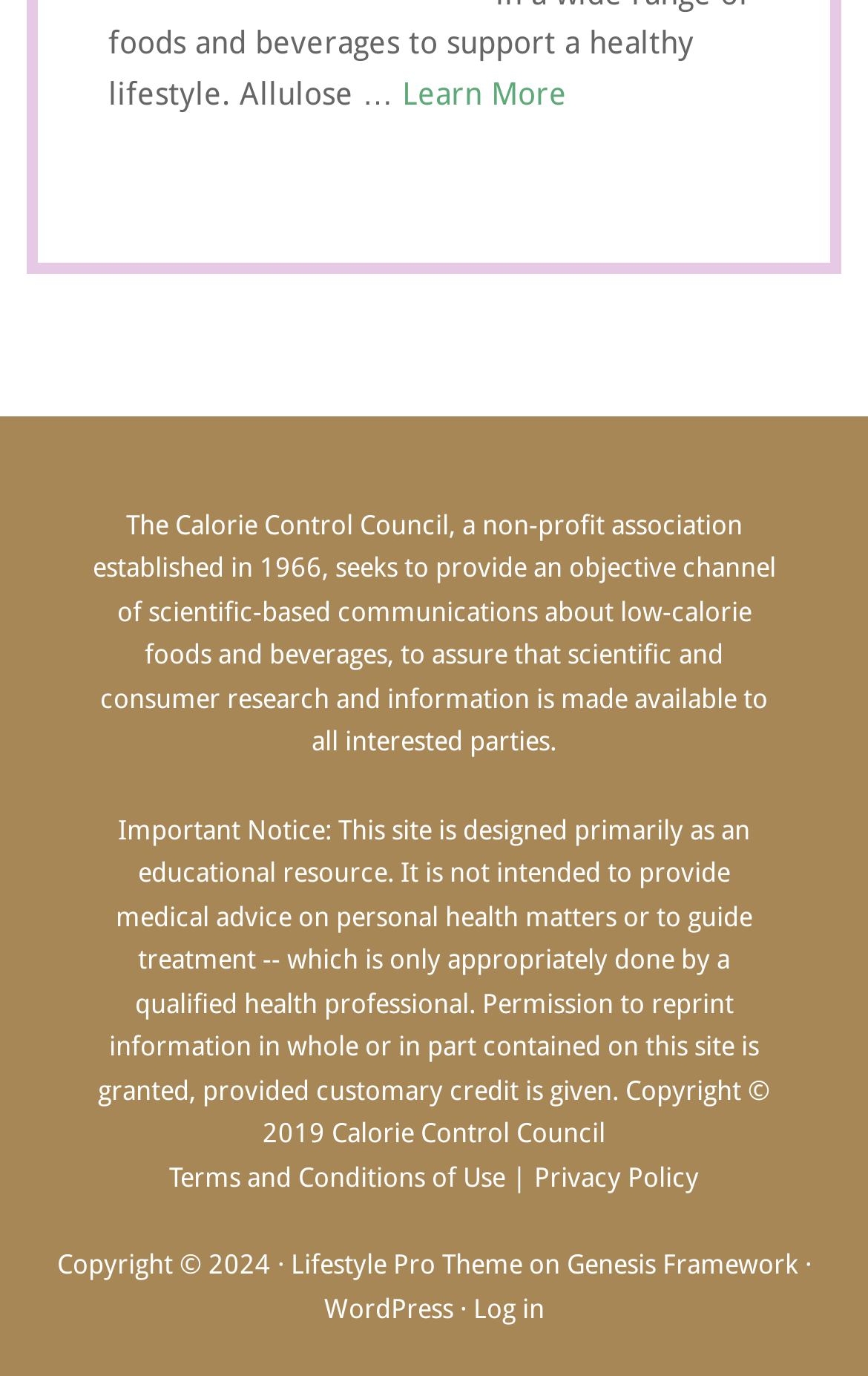Find the coordinates for the bounding box of the element with this description: "Copyright © 2024 ·".

[0.065, 0.909, 0.335, 0.931]